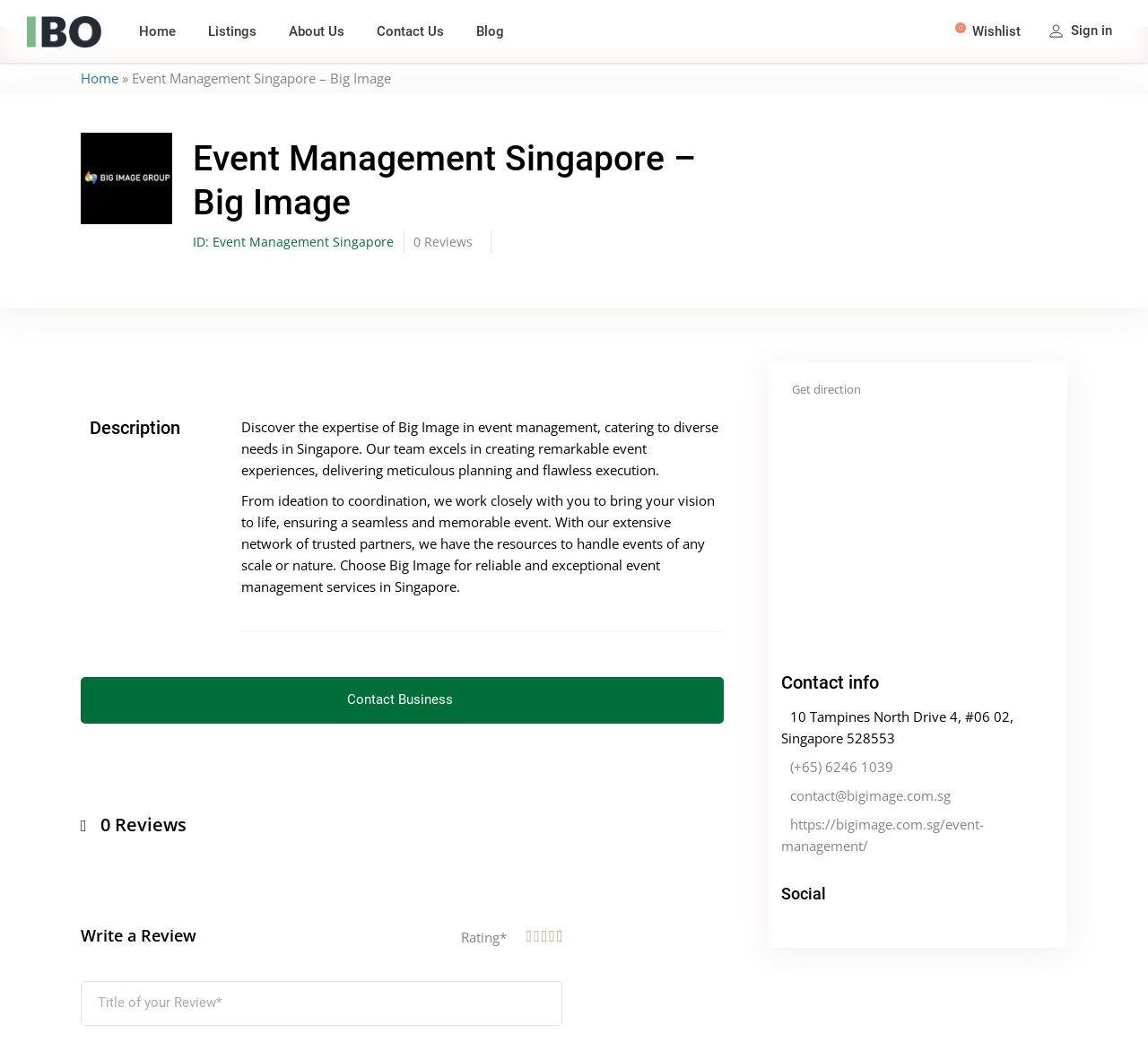What is the address of the company?
Answer the question with a single word or phrase derived from the image.

10 Tampines North Drive 4, #06 02, Singapore 528553